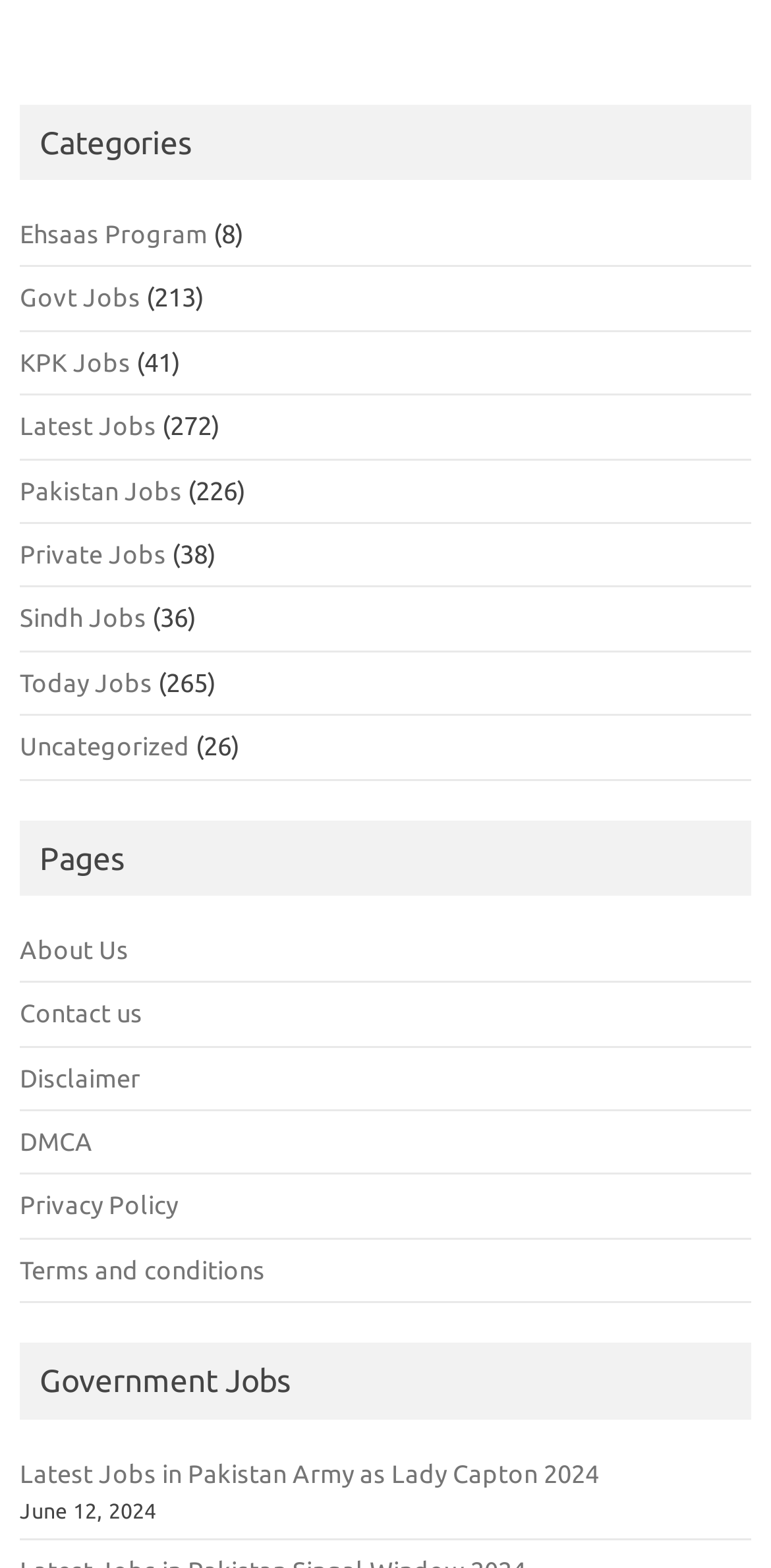Pinpoint the bounding box coordinates of the clickable area needed to execute the instruction: "Visit Govt Jobs". The coordinates should be specified as four float numbers between 0 and 1, i.e., [left, top, right, bottom].

[0.026, 0.181, 0.182, 0.198]